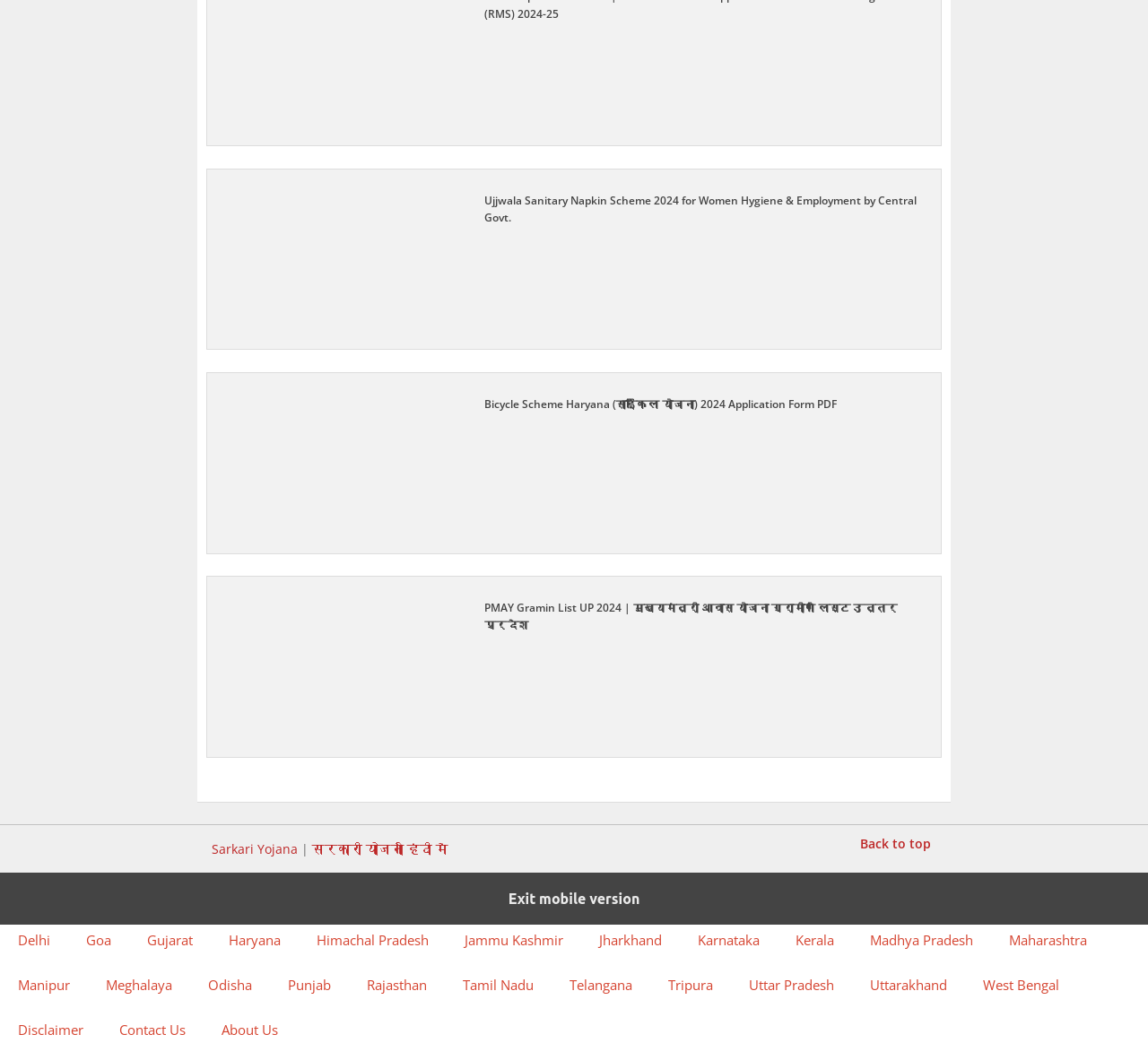Give a short answer to this question using one word or a phrase:
How many states are listed on the webpage?

29